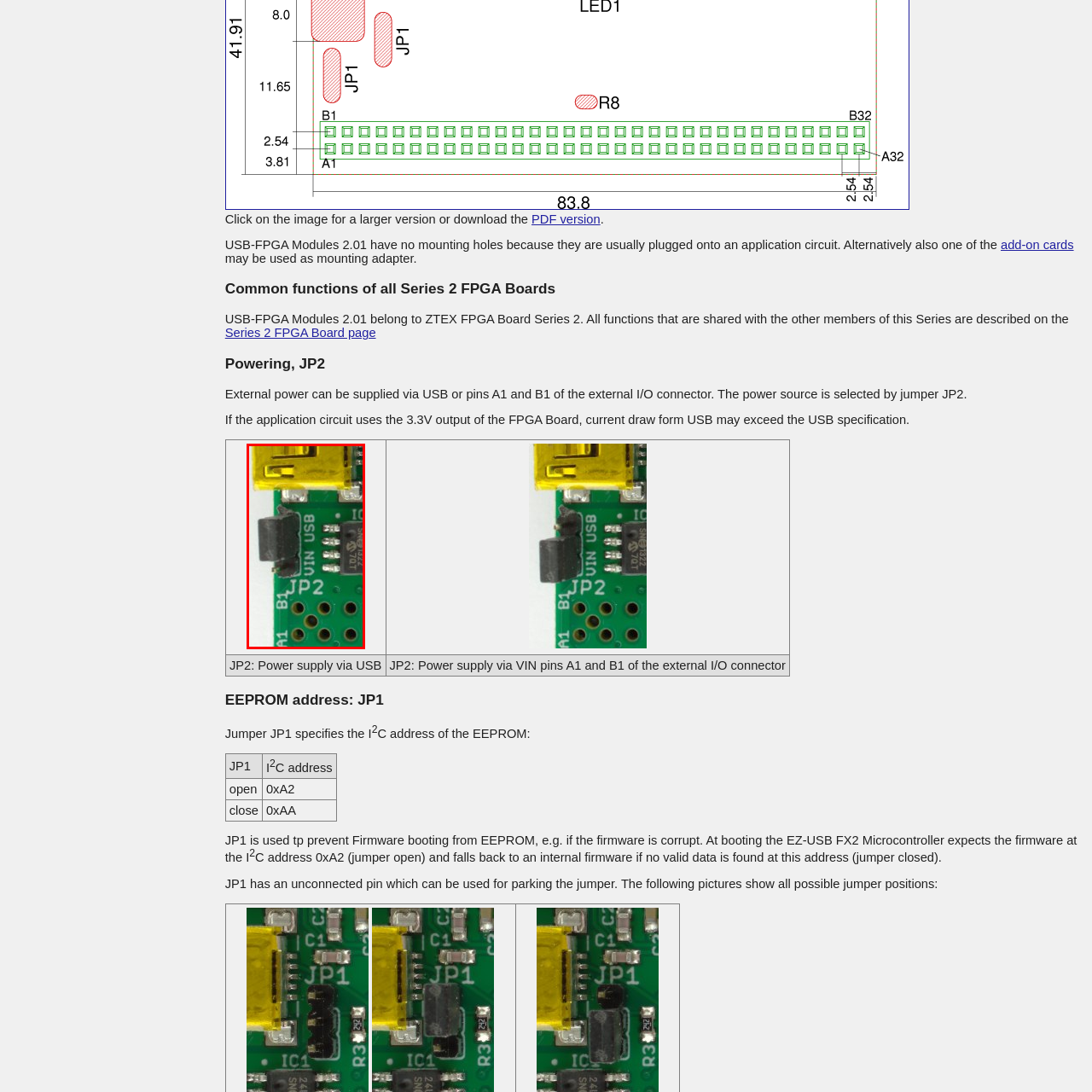Provide a comprehensive description of the image highlighted within the red bounding box.

This image displays a close-up view of a section of the ZTEX USB-FPGA Module 2.01 circuit board, highlighting the external I/O connector and jumper JP2. The connector features labeled pins A1, B1 for power supply options, indicating connections for both USB and VIN. The layout suggests careful design for power management, suggesting users can choose between USB power or an alternative voltage input. The small components visible, including a resistor and a microcontroller, are integral to the module's functionality, with JP2 being crucial in selecting the power source. This detail is particularly important for developers and engineers working with FPGA boards who need to ensure proper power configurations for their applications.